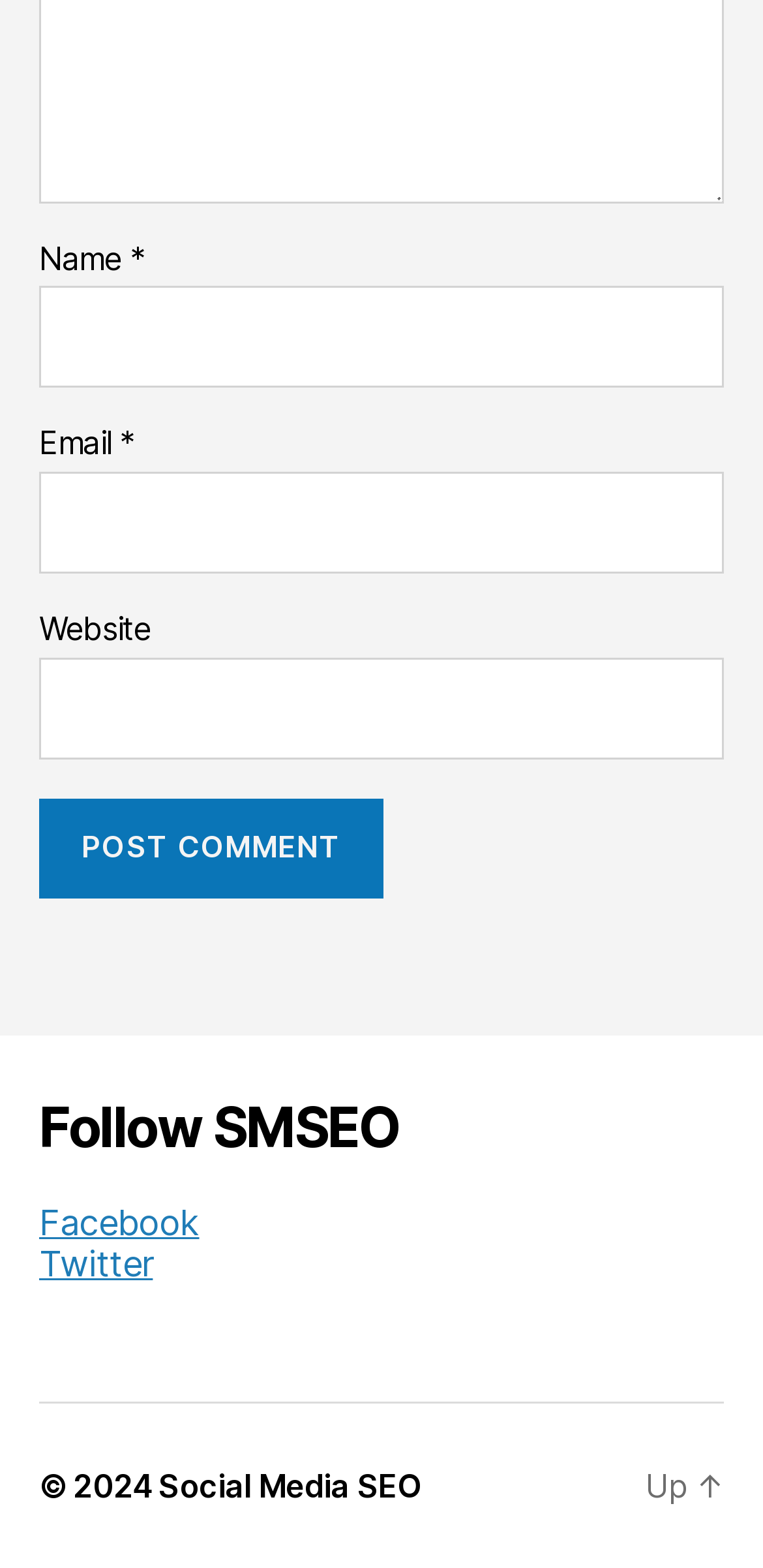Find the bounding box coordinates for the element that must be clicked to complete the instruction: "Close the alert". The coordinates should be four float numbers between 0 and 1, indicated as [left, top, right, bottom].

None